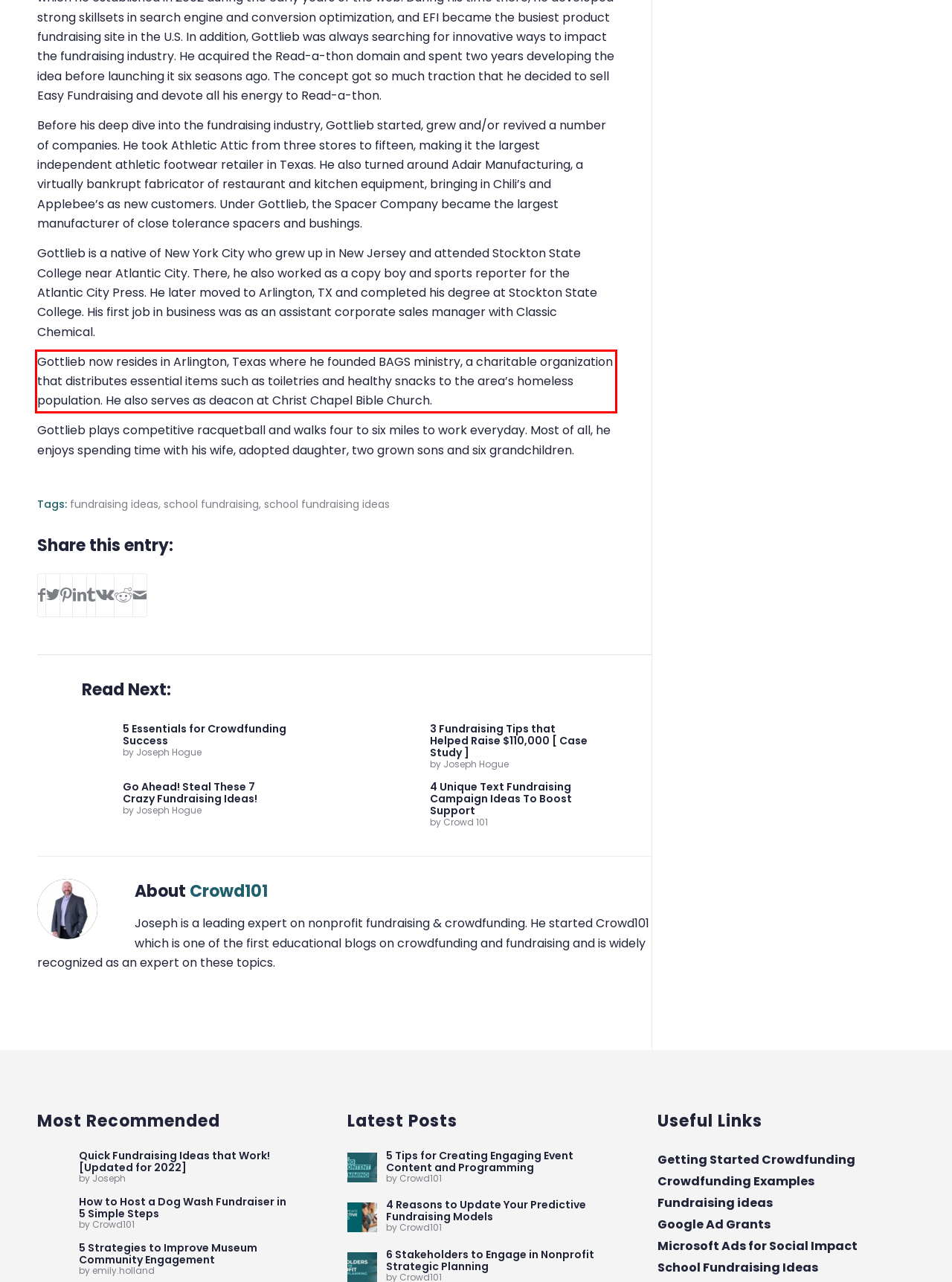Analyze the screenshot of the webpage and extract the text from the UI element that is inside the red bounding box.

Gottlieb now resides in Arlington, Texas where he founded BAGS ministry, a charitable organization that distributes essential items such as toiletries and healthy snacks to the area’s homeless population. He also serves as deacon at Christ Chapel Bible Church.